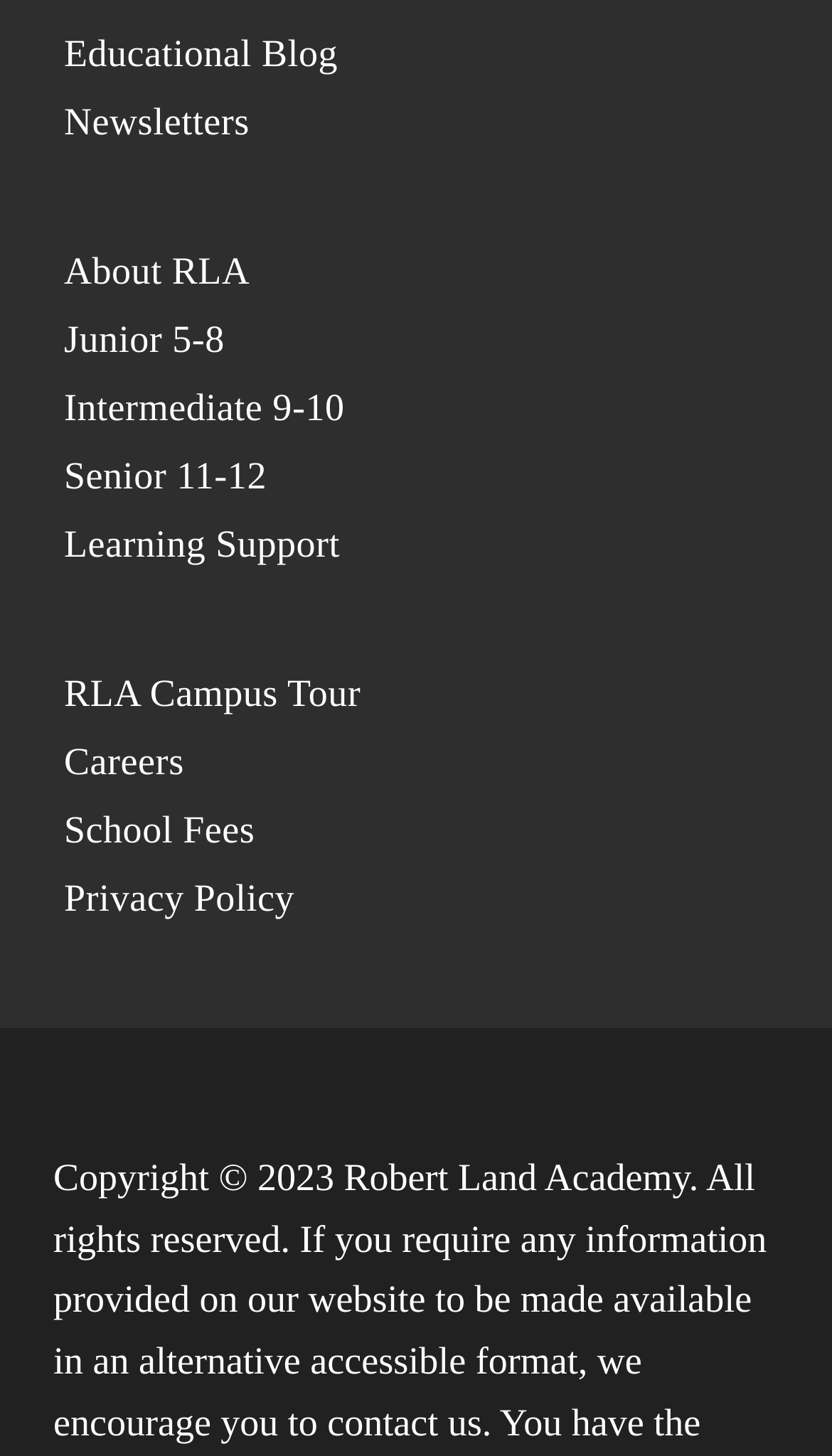Find the coordinates for the bounding box of the element with this description: "RLA Campus Tour".

[0.077, 0.461, 0.434, 0.499]